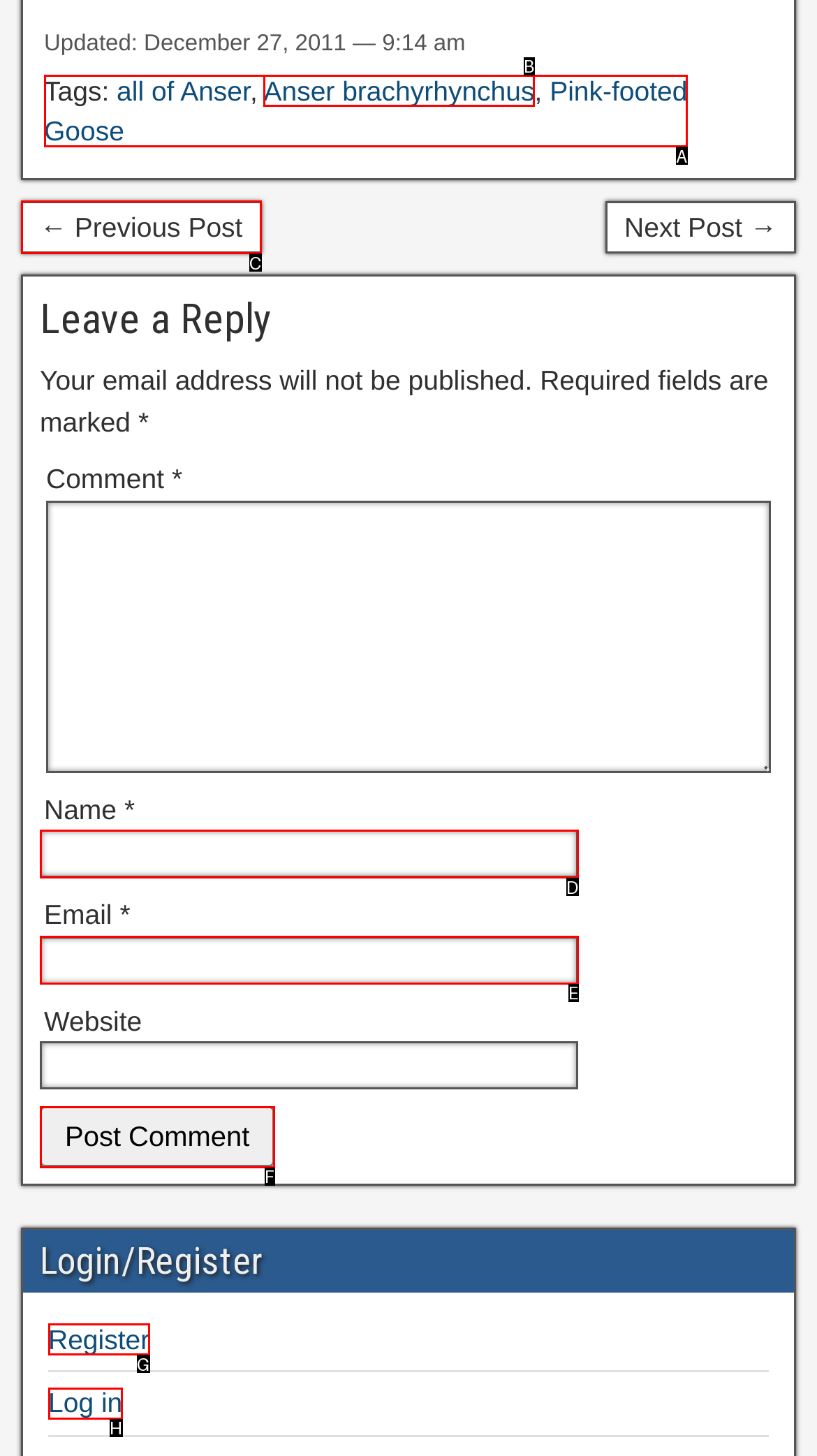Identify the letter of the option to click in order to Post a comment. Answer with the letter directly.

F